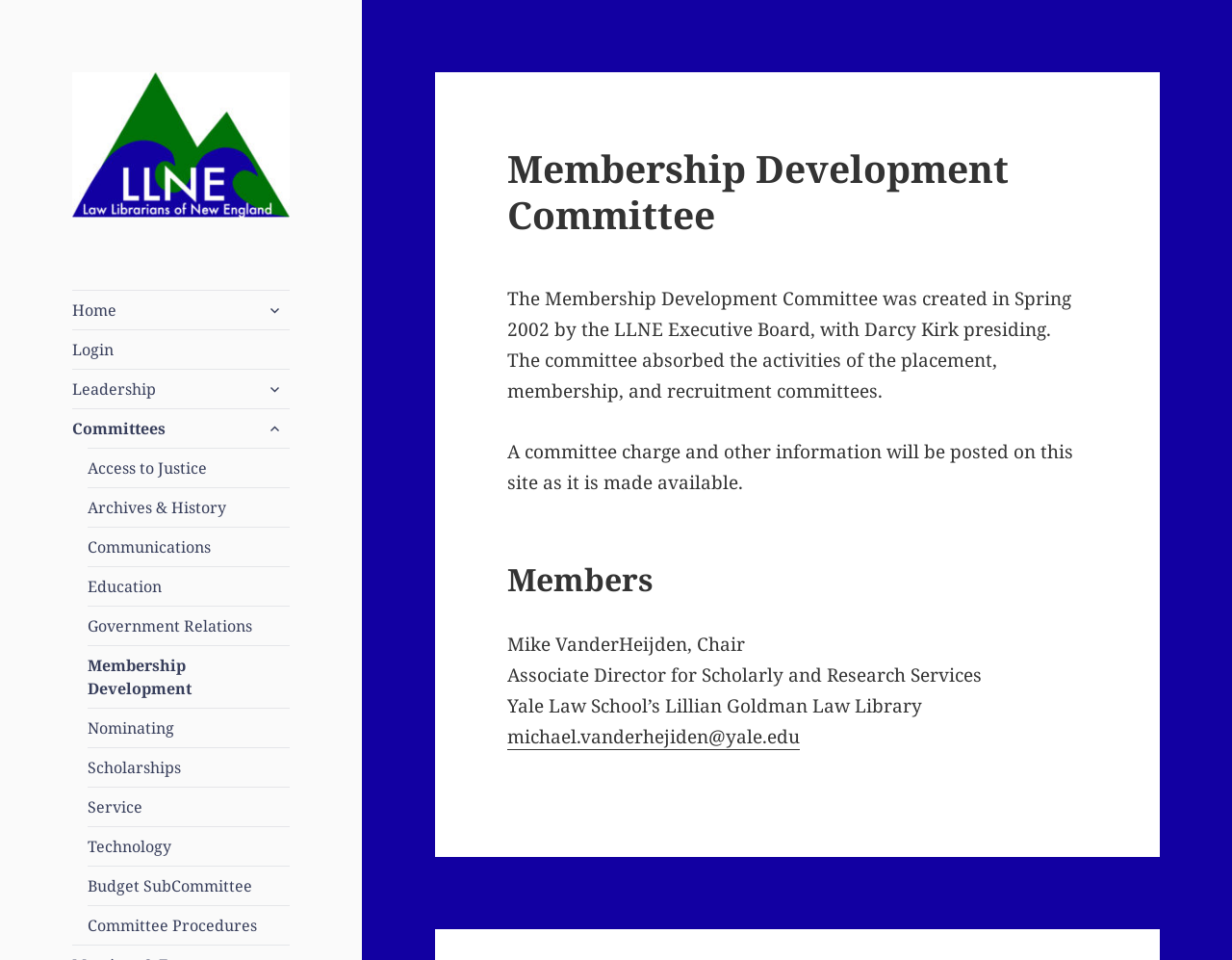With reference to the image, please provide a detailed answer to the following question: What is the name of the committee?

The name of the committee can be found in the header of the webpage, which is 'Membership Development Committee'. This is a clear and prominent heading that indicates the topic of the webpage.